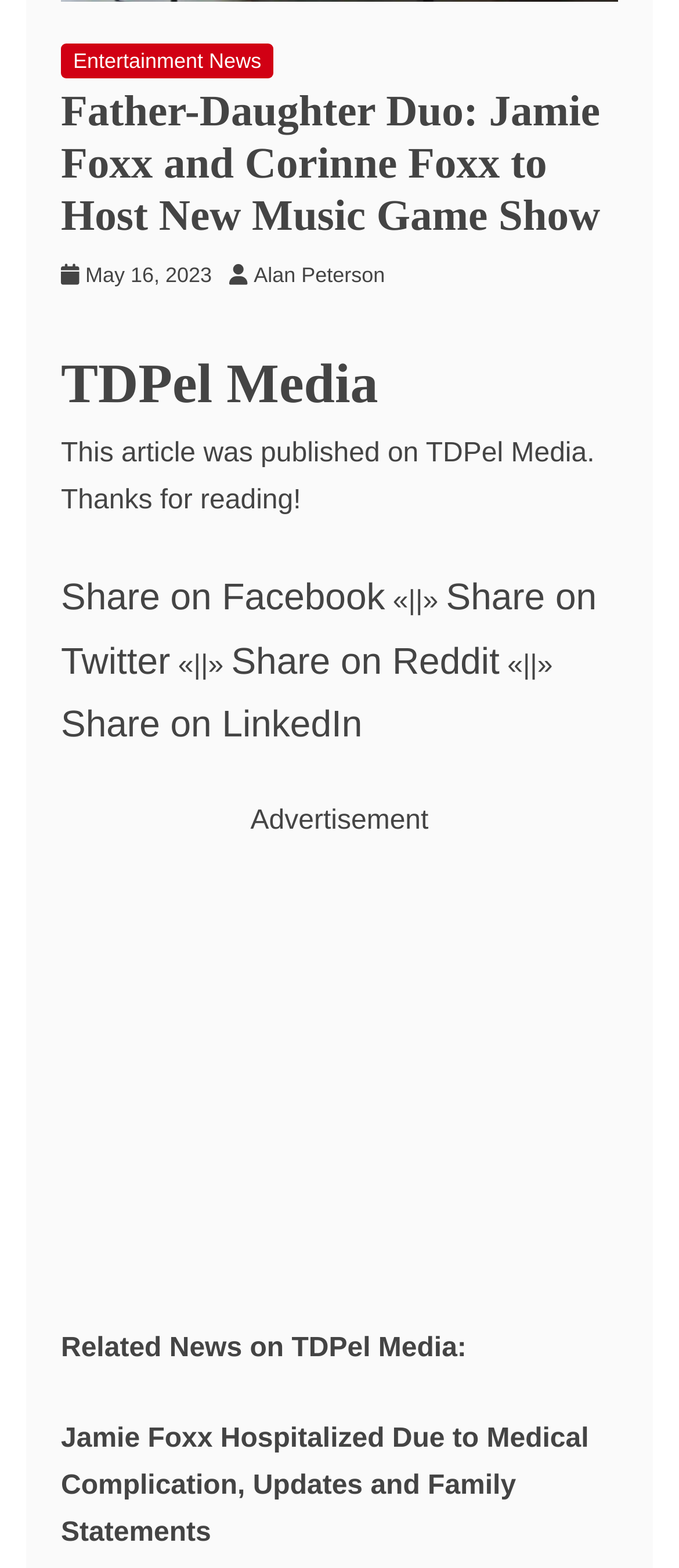Answer the question below using just one word or a short phrase: 
What is the name of the app that can be downloaded?

Vital Signs App (VS App)